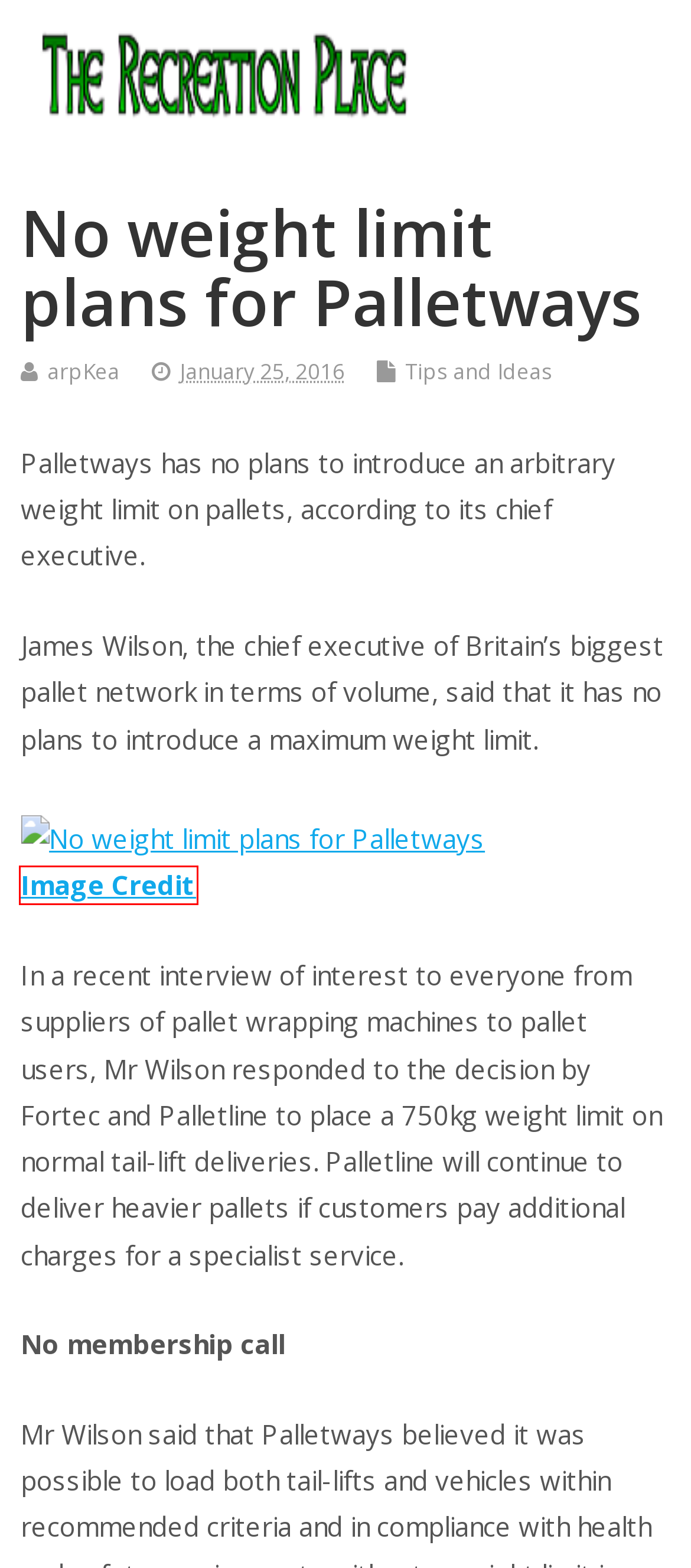Analyze the screenshot of a webpage that features a red rectangle bounding box. Pick the webpage description that best matches the new webpage you would see after clicking on the element within the red bounding box. Here are the candidates:
A. magical – The Recreation Place
B. Tips and Ideas – The Recreation Place
C. Ethiopia – The Recreation Place
D. Shopping – The Recreation Place
E. Lifestyle – The Recreation Place
F. dress – The Recreation Place
G. Tricks – The Recreation Place
H. Palletways Distribution © Michael Trolove :: Geograph Britain and Ireland

H